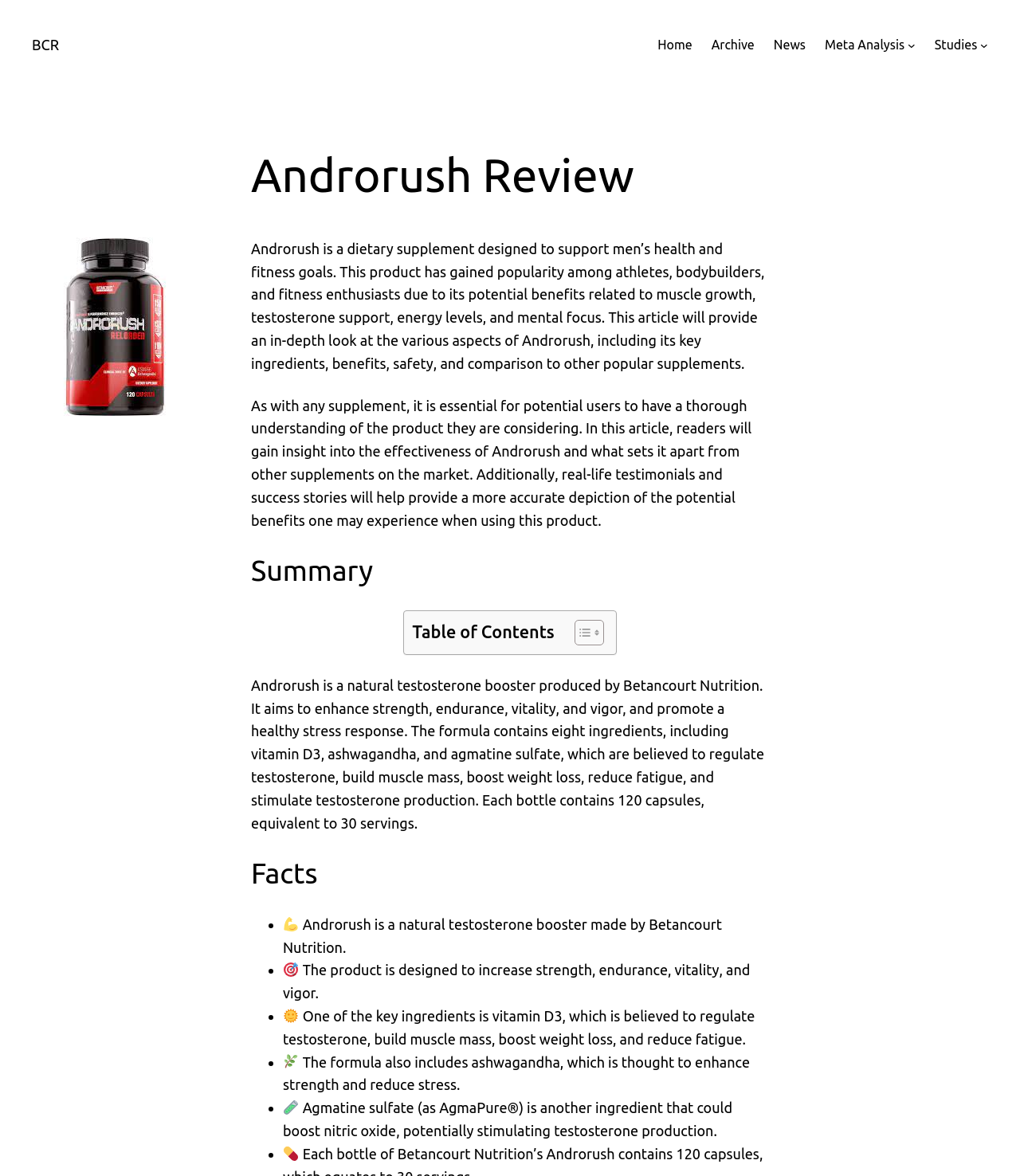Please analyze the image and give a detailed answer to the question:
What is Androrush?

Based on the webpage content, Androrush is a dietary supplement designed to support men's health and fitness goals, which is mentioned in the introductory paragraph.